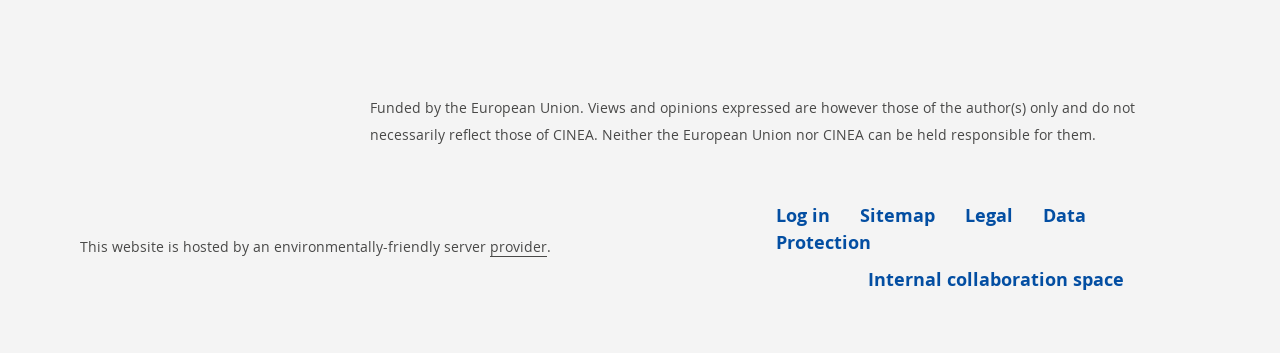What is the purpose of the server hosting this website?
Look at the image and answer the question with a single word or phrase.

Environmentally-friendly